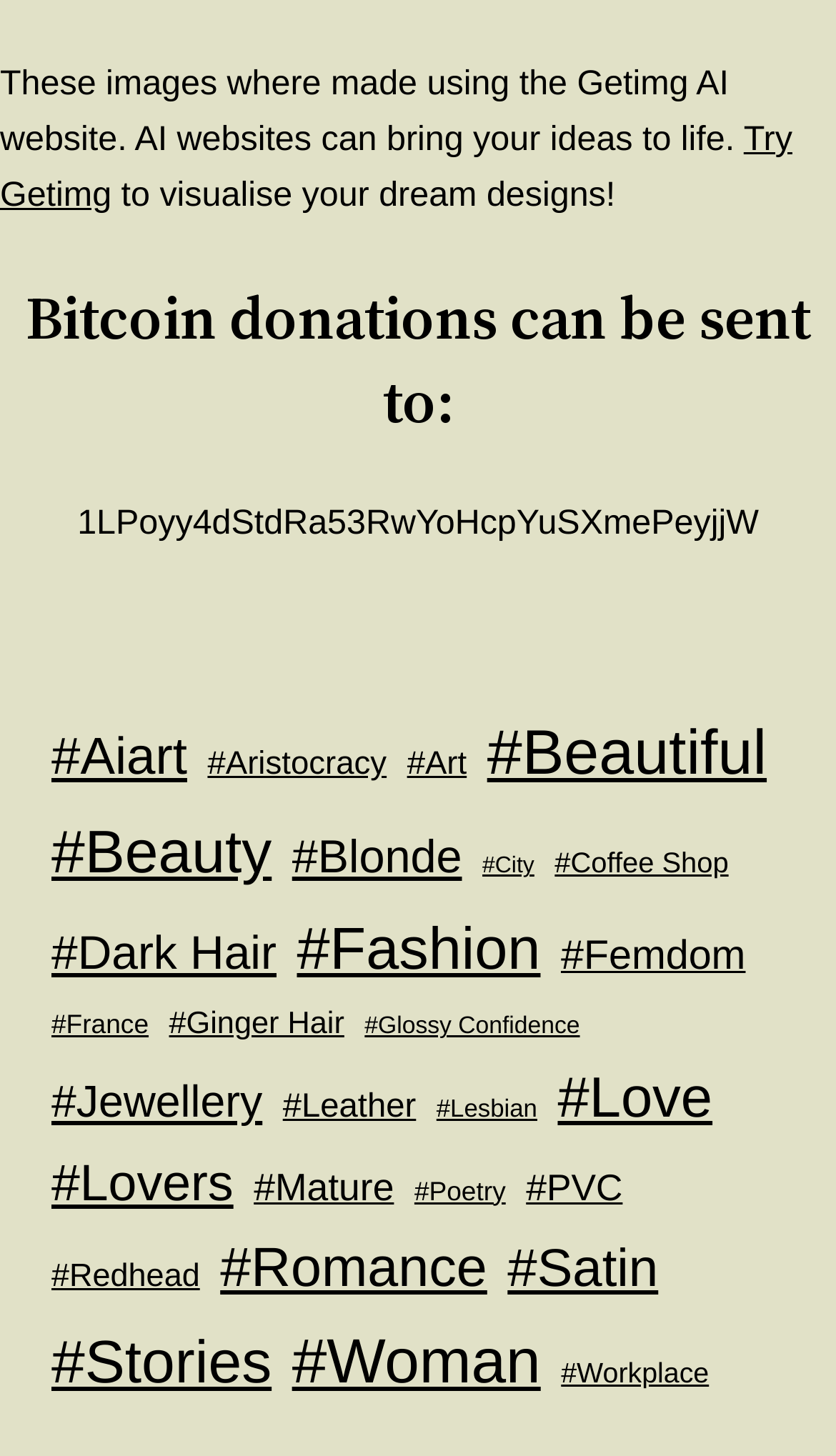Use a single word or phrase to answer this question: 
How many categories are listed in the footer?

21